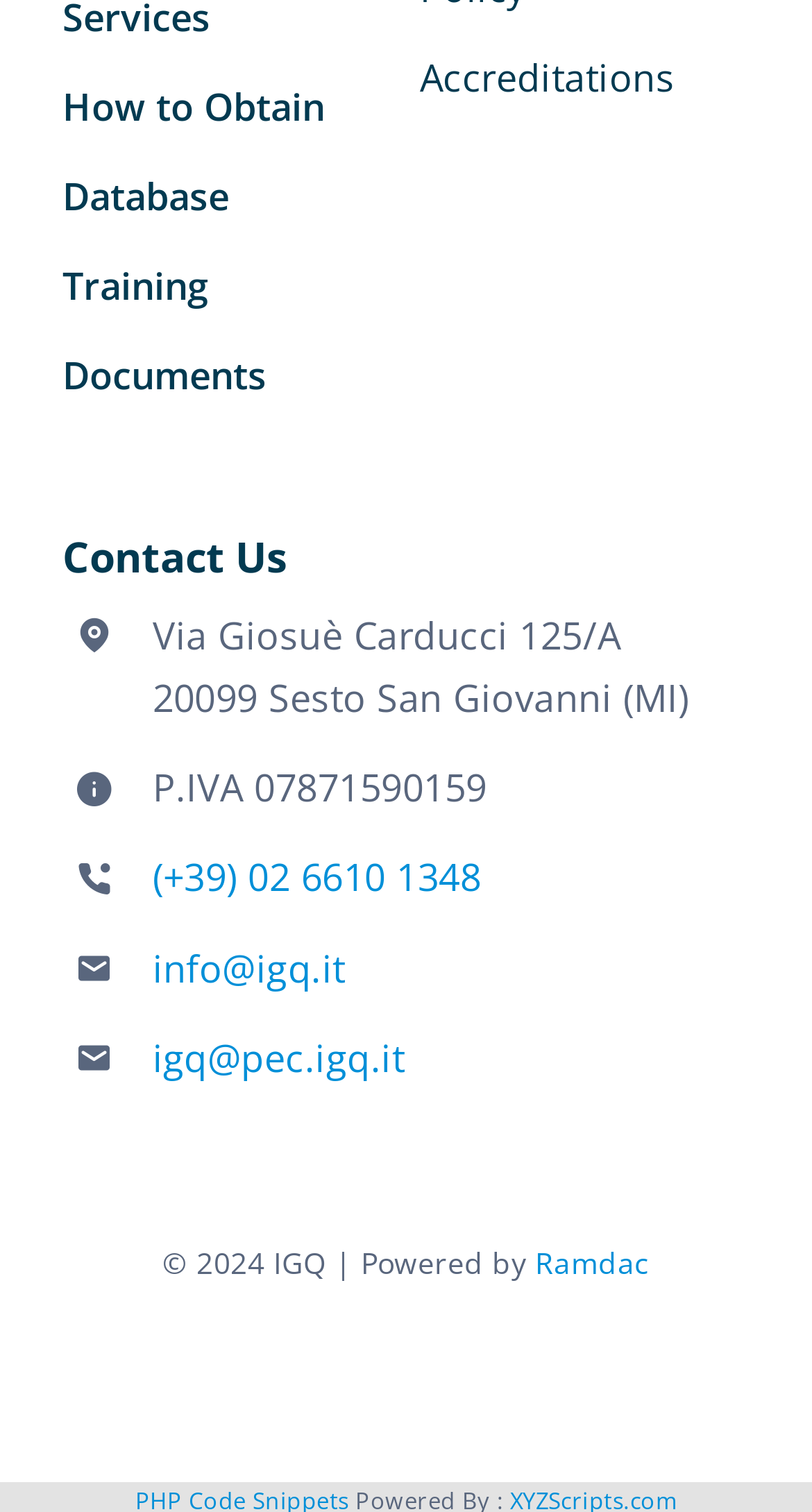Can you provide the bounding box coordinates for the element that should be clicked to implement the instruction: "Call (+39) 02 6610 1348"?

[0.188, 0.564, 0.592, 0.597]